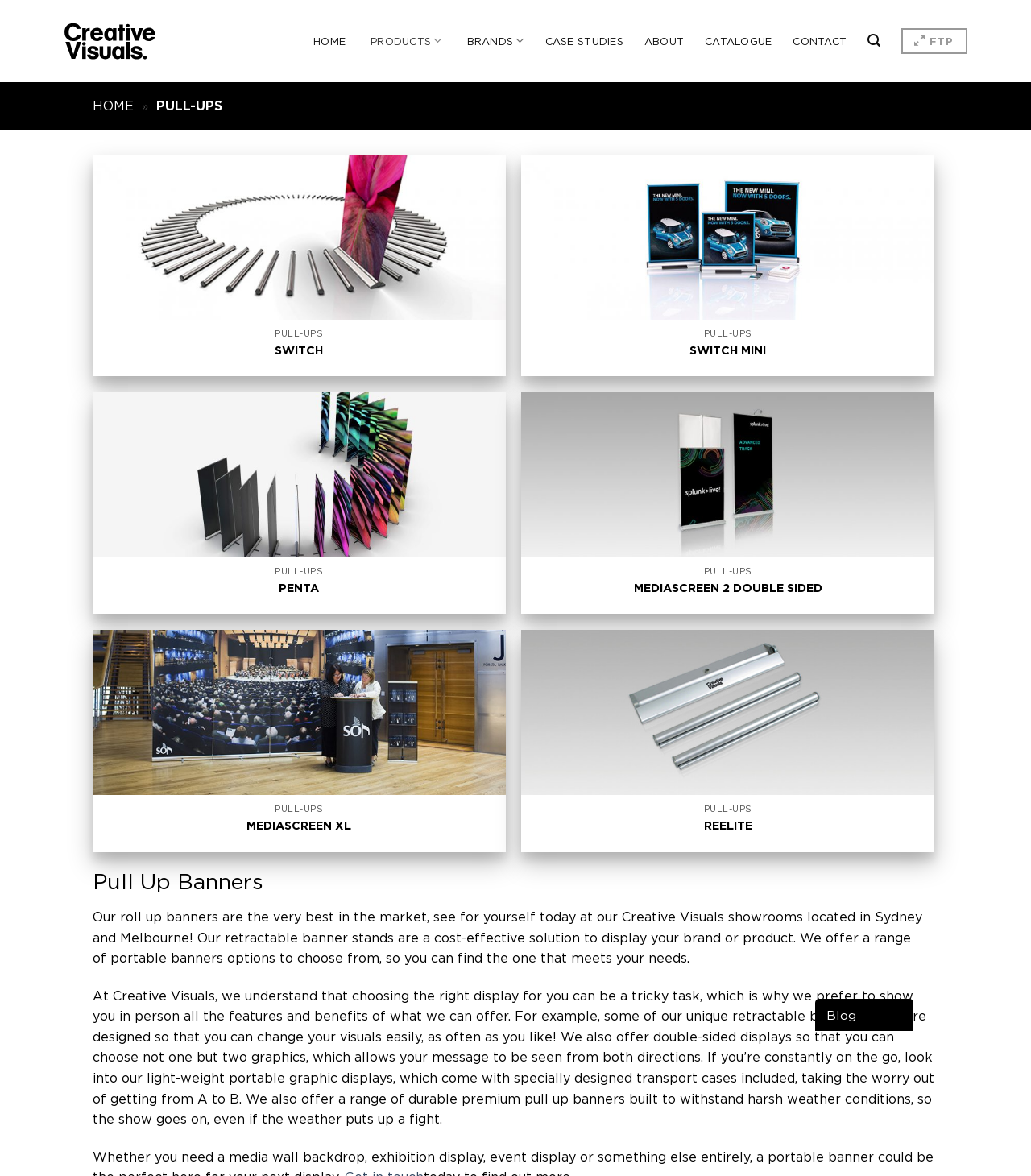Identify the bounding box coordinates of the section to be clicked to complete the task described by the following instruction: "Go to home page". The coordinates should be four float numbers between 0 and 1, formatted as [left, top, right, bottom].

[0.304, 0.021, 0.335, 0.049]